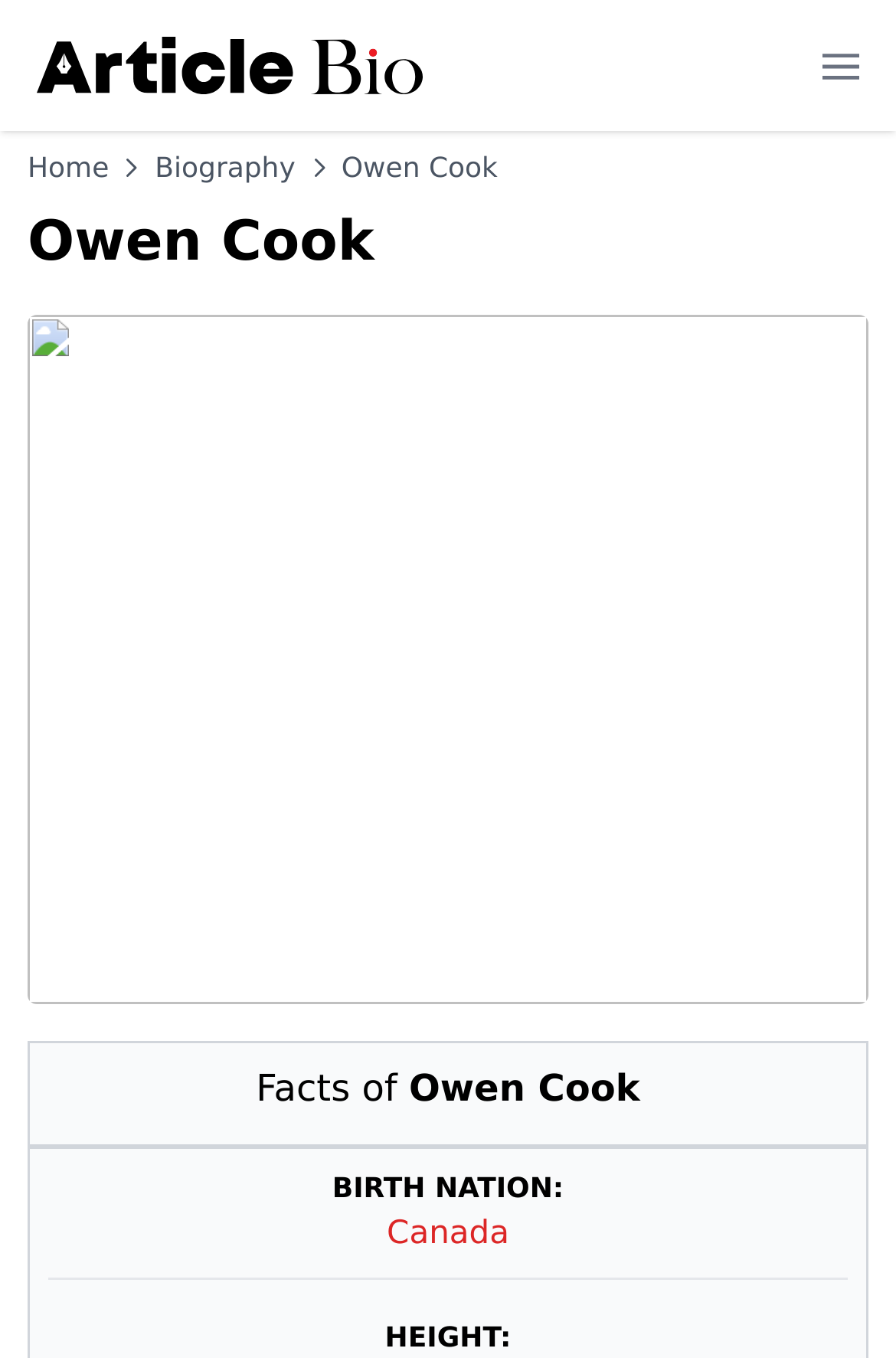Predict the bounding box of the UI element that fits this description: "Mobile menu".

[0.918, 0.035, 0.959, 0.062]